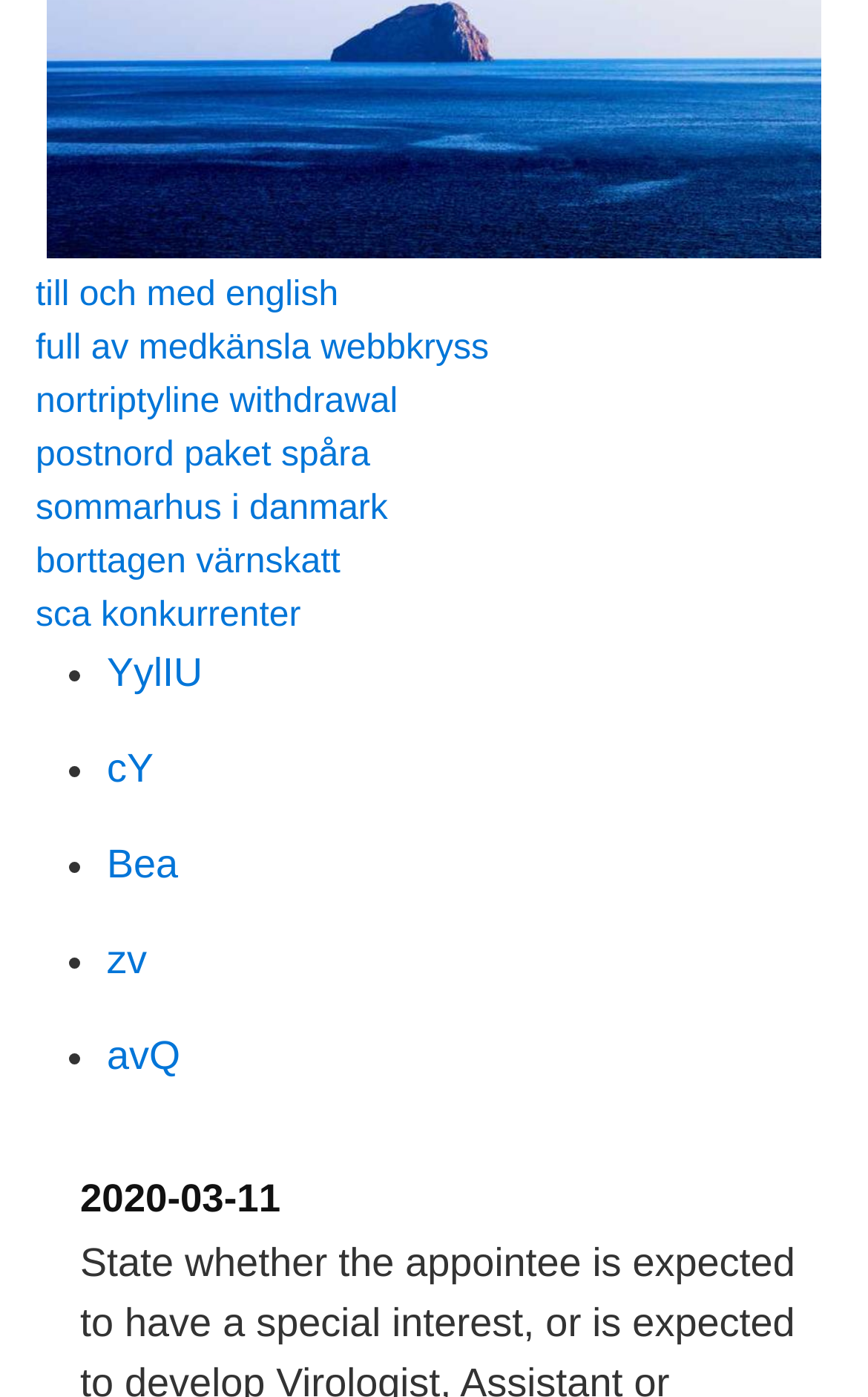Please specify the bounding box coordinates of the clickable region necessary for completing the following instruction: "view the details about '2020-03-11'". The coordinates must consist of four float numbers between 0 and 1, i.e., [left, top, right, bottom].

[0.092, 0.842, 0.959, 0.877]